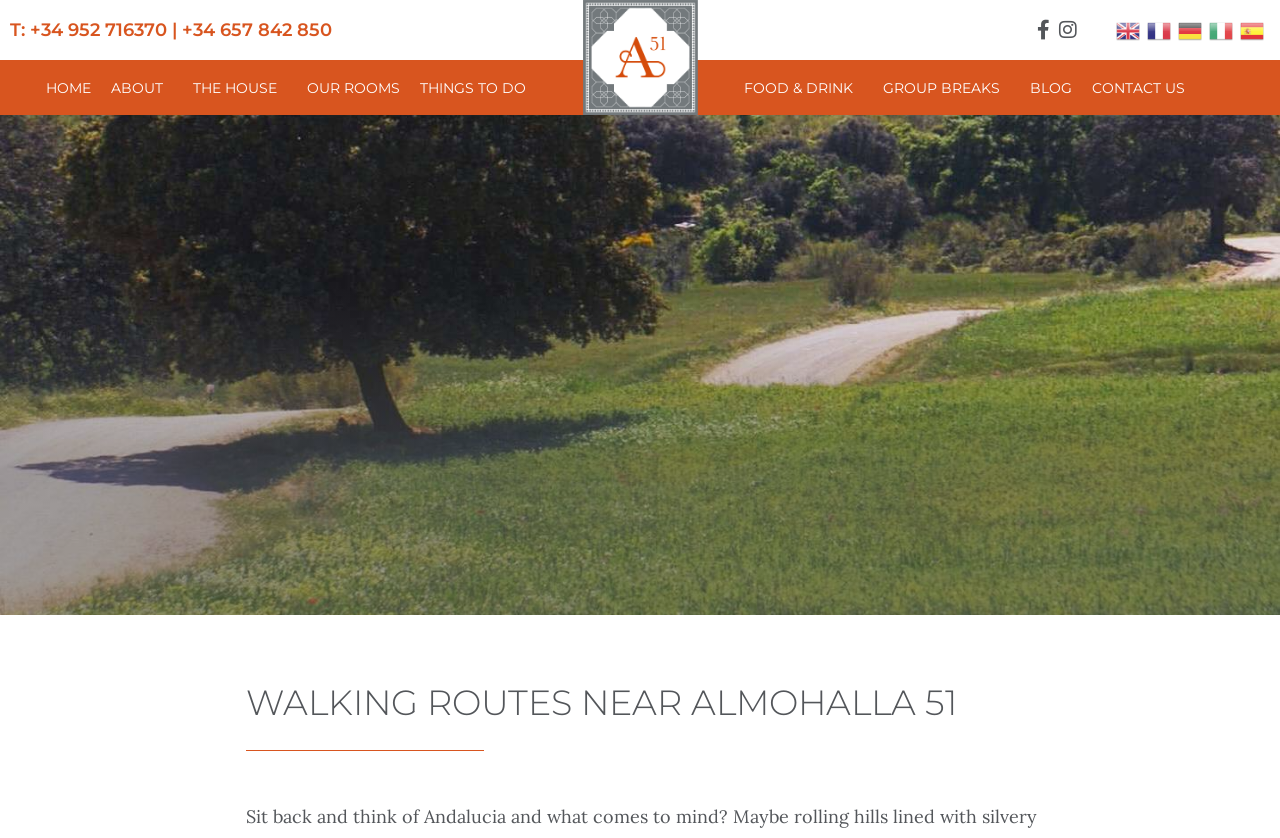Identify the bounding box coordinates of the region I need to click to complete this instruction: "Click on the 'Top 5 ETFs for 2024 – Mutual Fund Investor Guide' link".

None